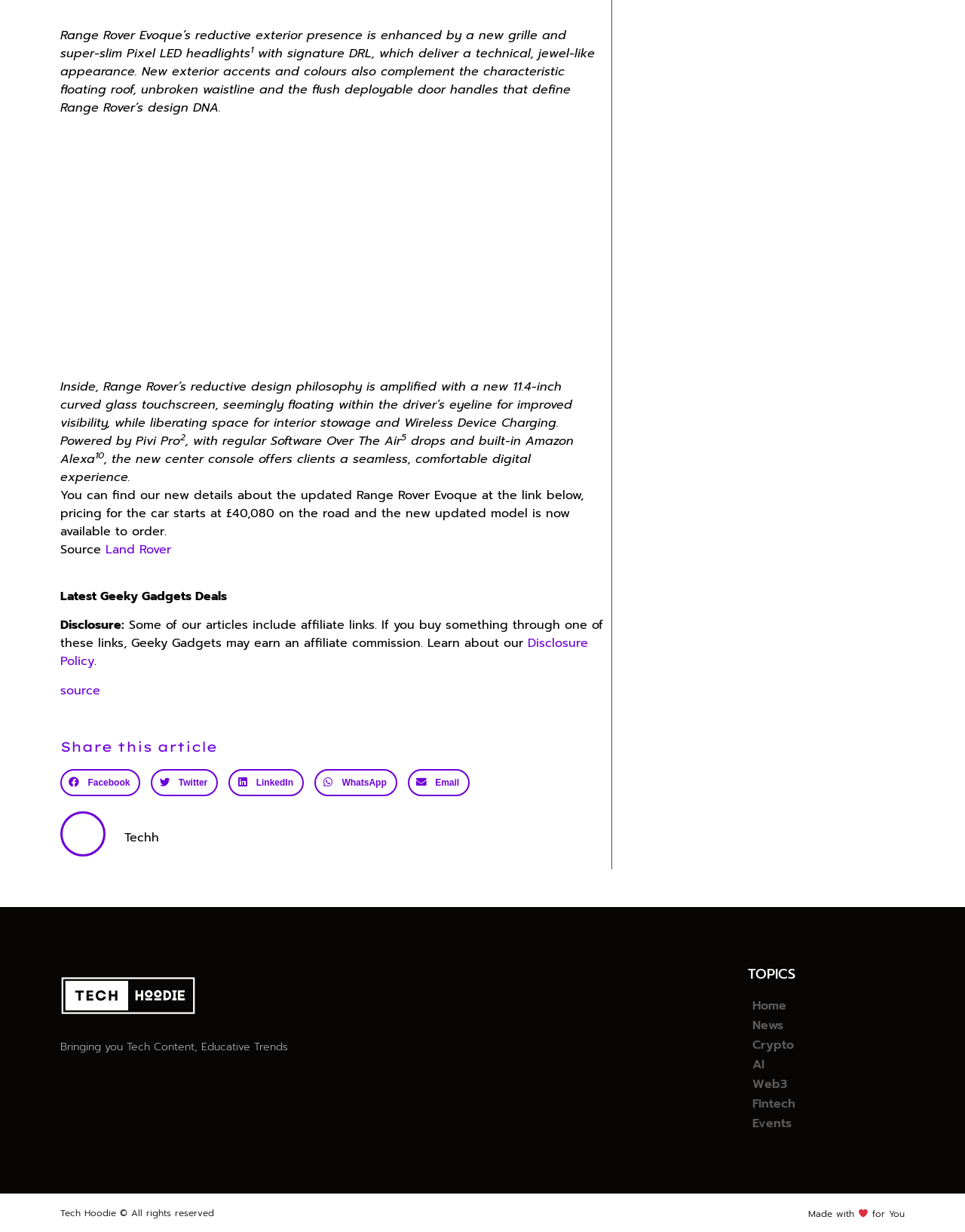What is the size of the curved glass touchscreen in the car?
Give a thorough and detailed response to the question.

The article mentions that the car's interior design features a new 11.4-inch curved glass touchscreen, which is seemingly floating within the driver's eyeline for improved visibility.